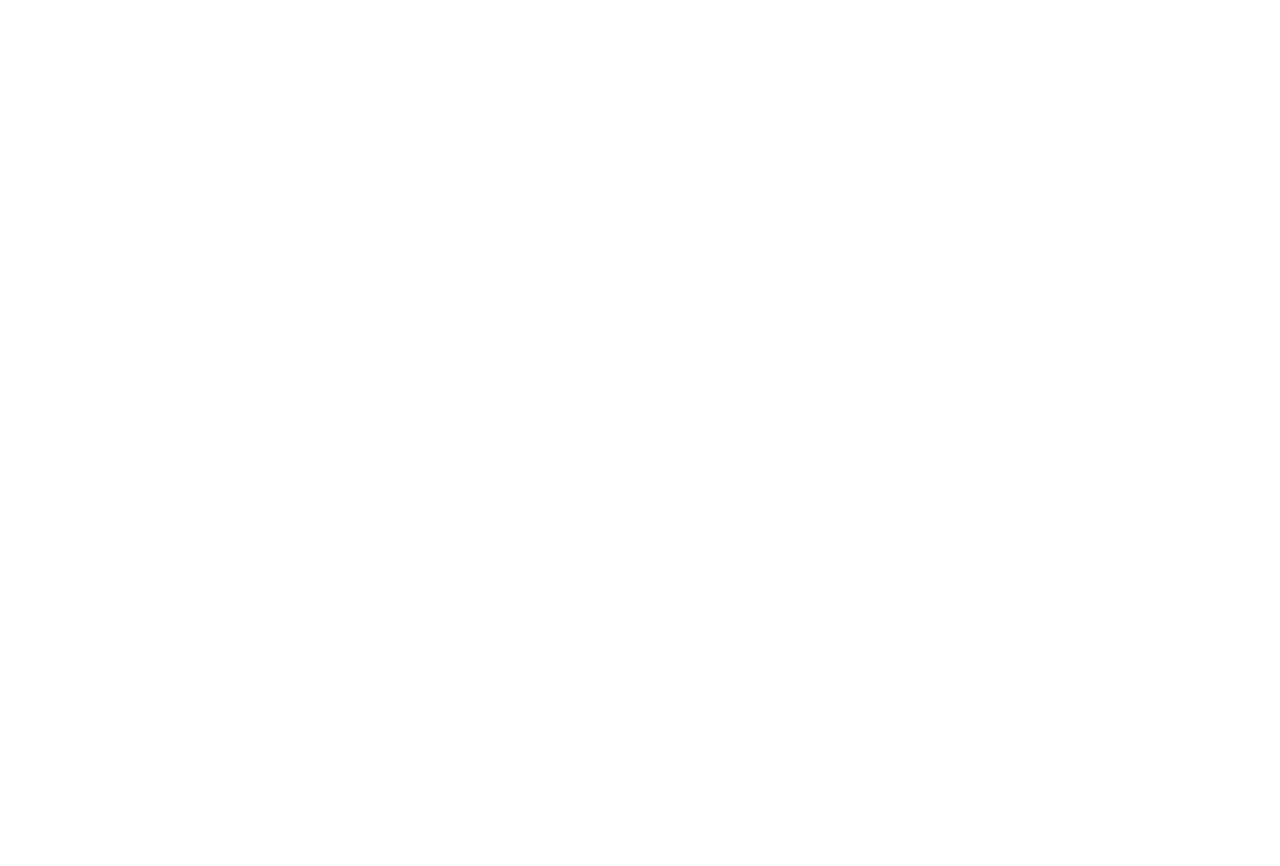Locate the bounding box coordinates of the clickable region to complete the following instruction: "Read the privacy policy."

[0.055, 0.6, 0.228, 0.652]